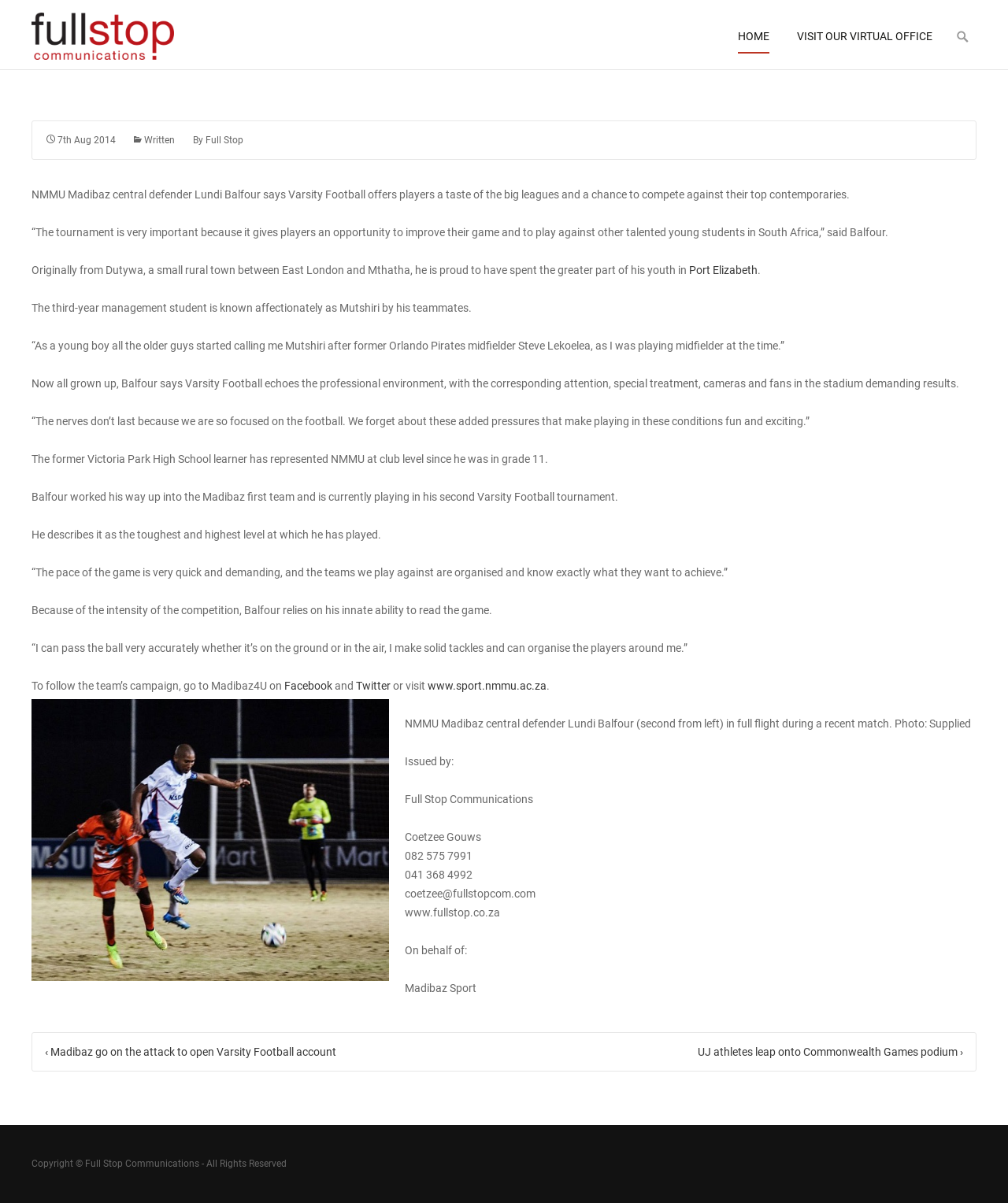Could you specify the bounding box coordinates for the clickable section to complete the following instruction: "Search for something"?

[0.942, 0.021, 0.969, 0.038]